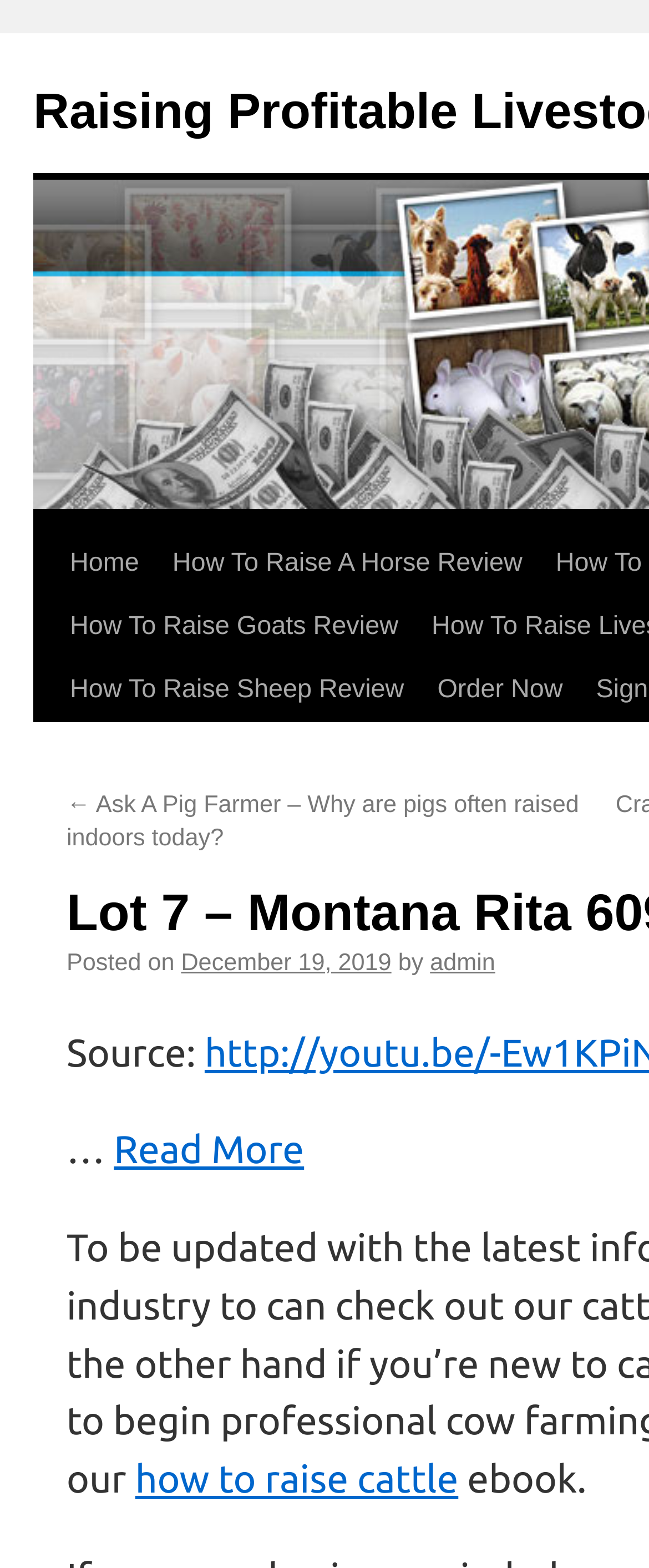Extract the main title from the webpage and generate its text.

Lot 7 – Montana Rita 6099